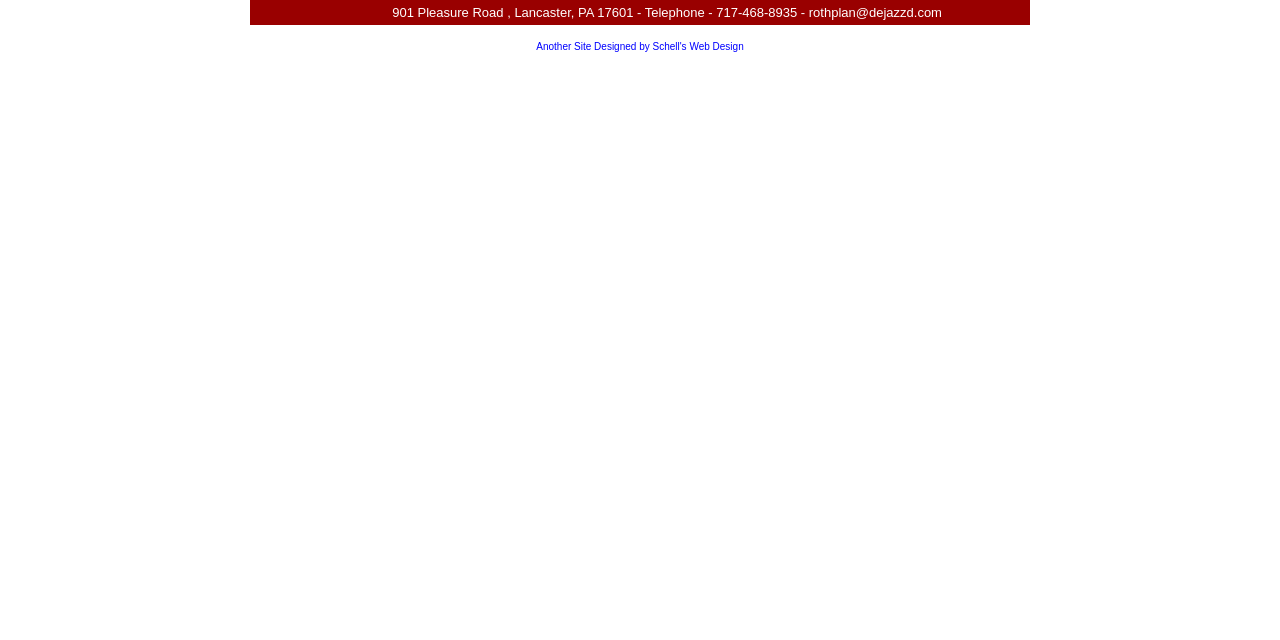Show the bounding box coordinates for the HTML element described as: "aria-label="Search Button"".

None